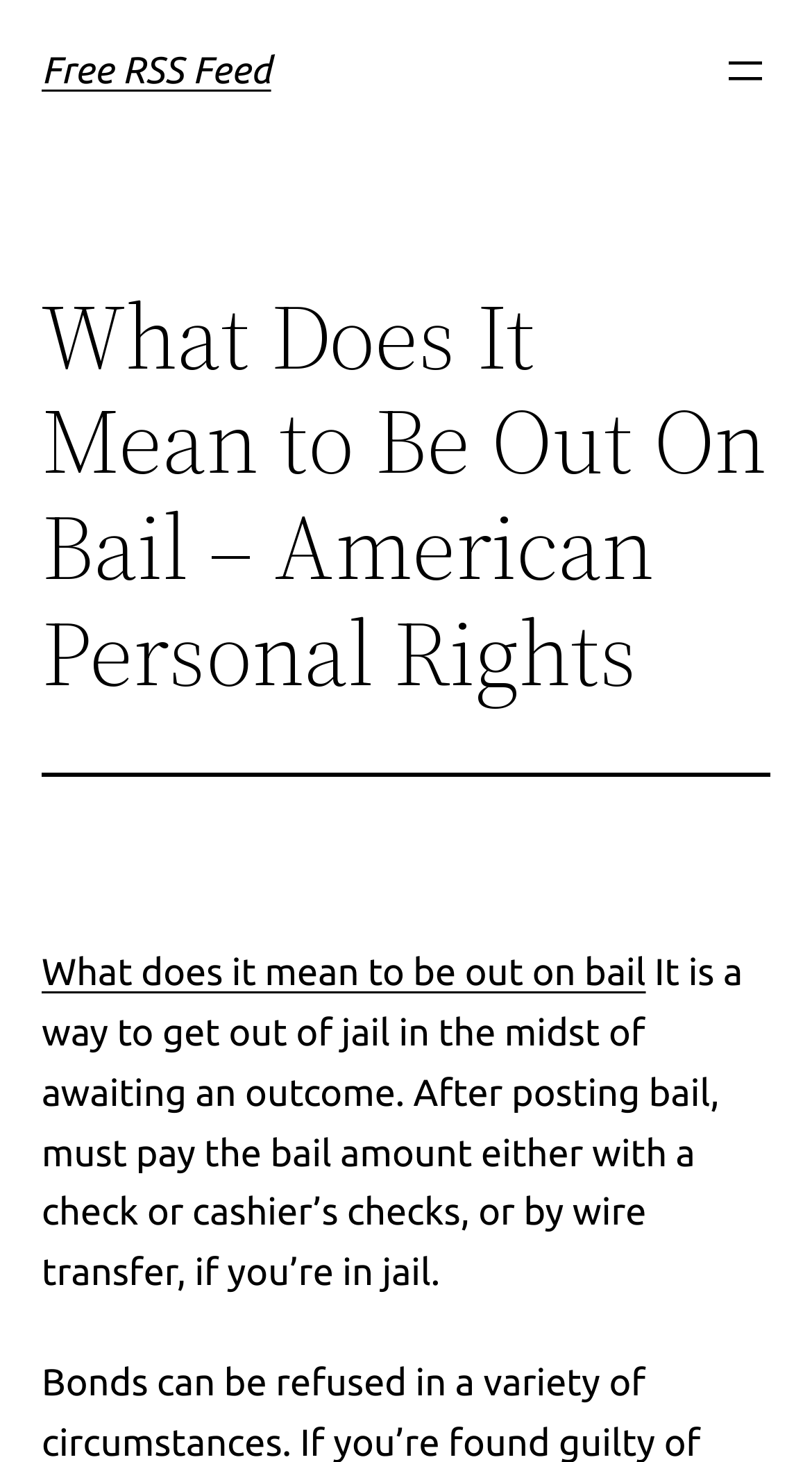What is the purpose of the 'Open menu' button?
Using the screenshot, give a one-word or short phrase answer.

To open a dialog